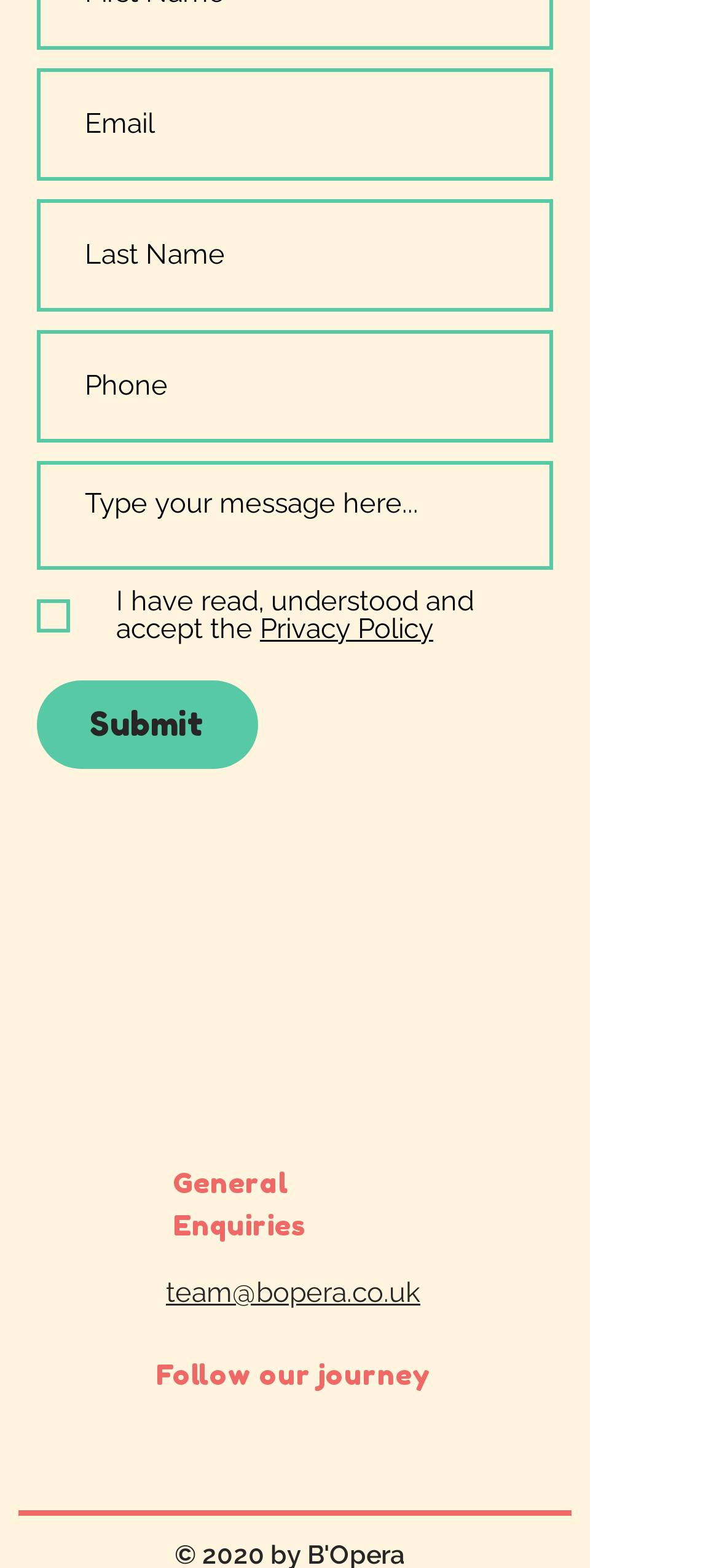Please provide a one-word or short phrase answer to the question:
How many social media links are available?

4